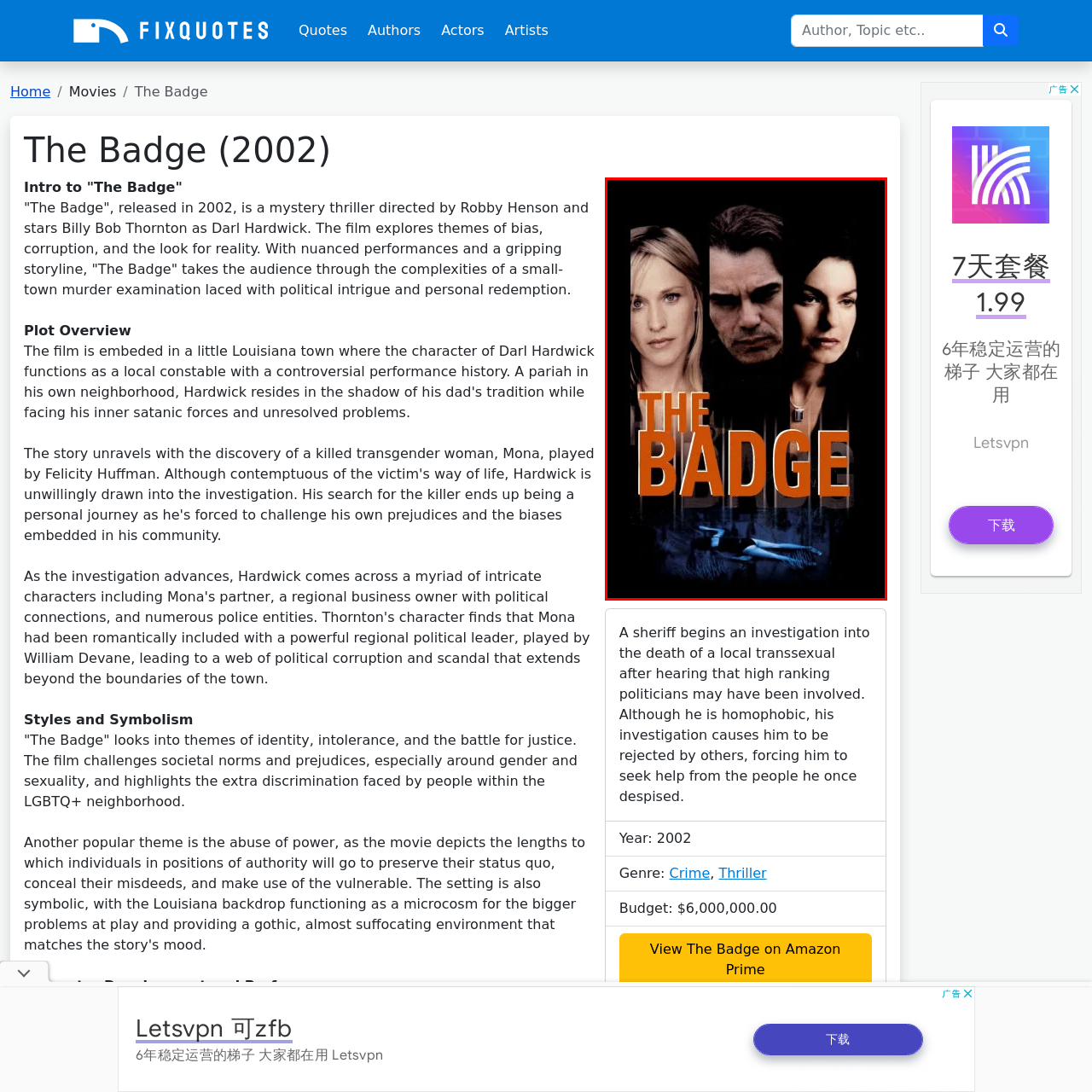How many characters' faces are depicted above the title?  
Pay attention to the image within the red frame and give a detailed answer based on your observations from the image.

Above the title, three characters' faces are depicted, hinting at their pivotal roles in the story: a troubled woman, a conflicted man, and a determined female figure.